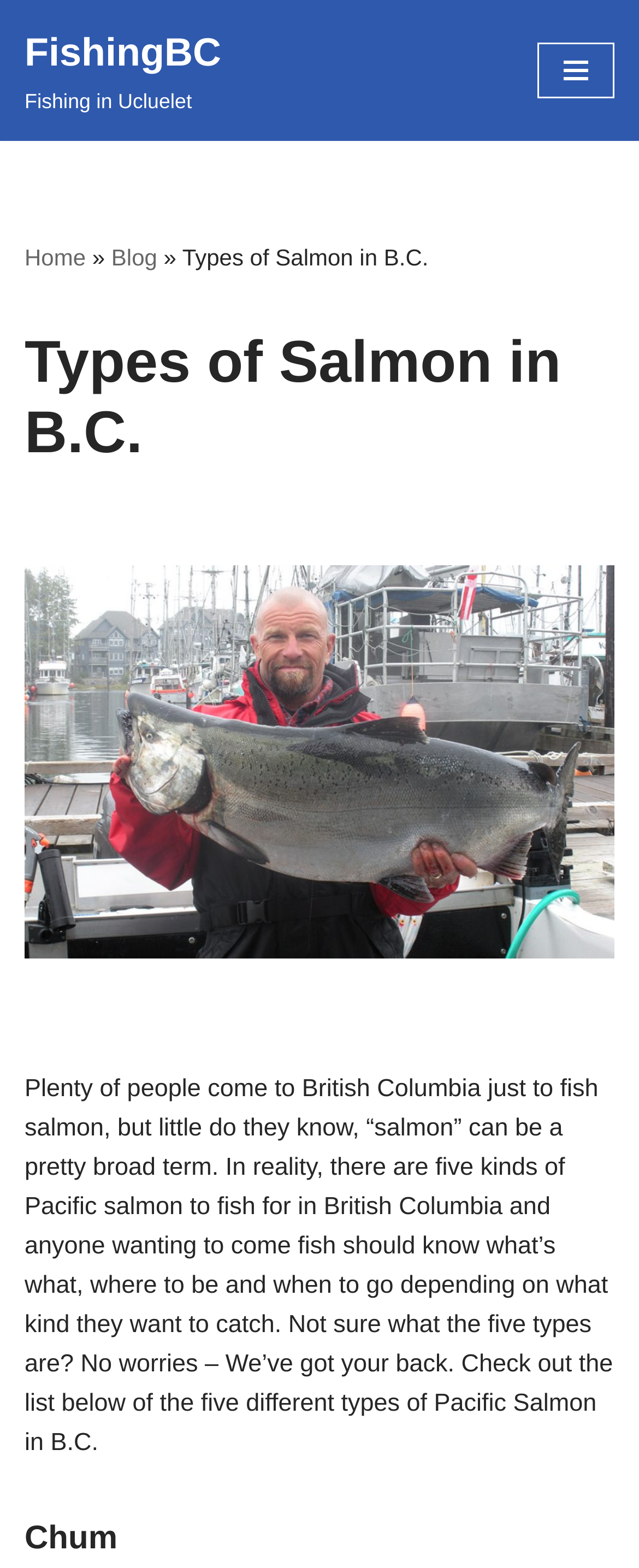Produce a meticulous description of the webpage.

The webpage is about "Types of Salmon in B.C." and is part of the FishingBC website. At the top left, there is a link to skip to the content, and next to it, a link to the FishingBC homepage. Below these links, there is a static text "Fishing in Ucluelet". On the top right, there is a navigation menu button. 

When the navigation menu button is clicked, it expands to show several links, including "Home", "Blog", and "Types of Salmon in B.C.". The main content of the webpage starts with a heading "Types of Salmon in B.C." followed by a paragraph of text that explains the different types of Pacific salmon that can be found in British Columbia. 

The text explains that there are five kinds of Pacific salmon and provides information on how to fish for them. Below this paragraph, there is a heading "Chum", which is likely the first type of salmon to be discussed. Overall, the webpage appears to be an informative article about the different types of salmon in British Columbia.